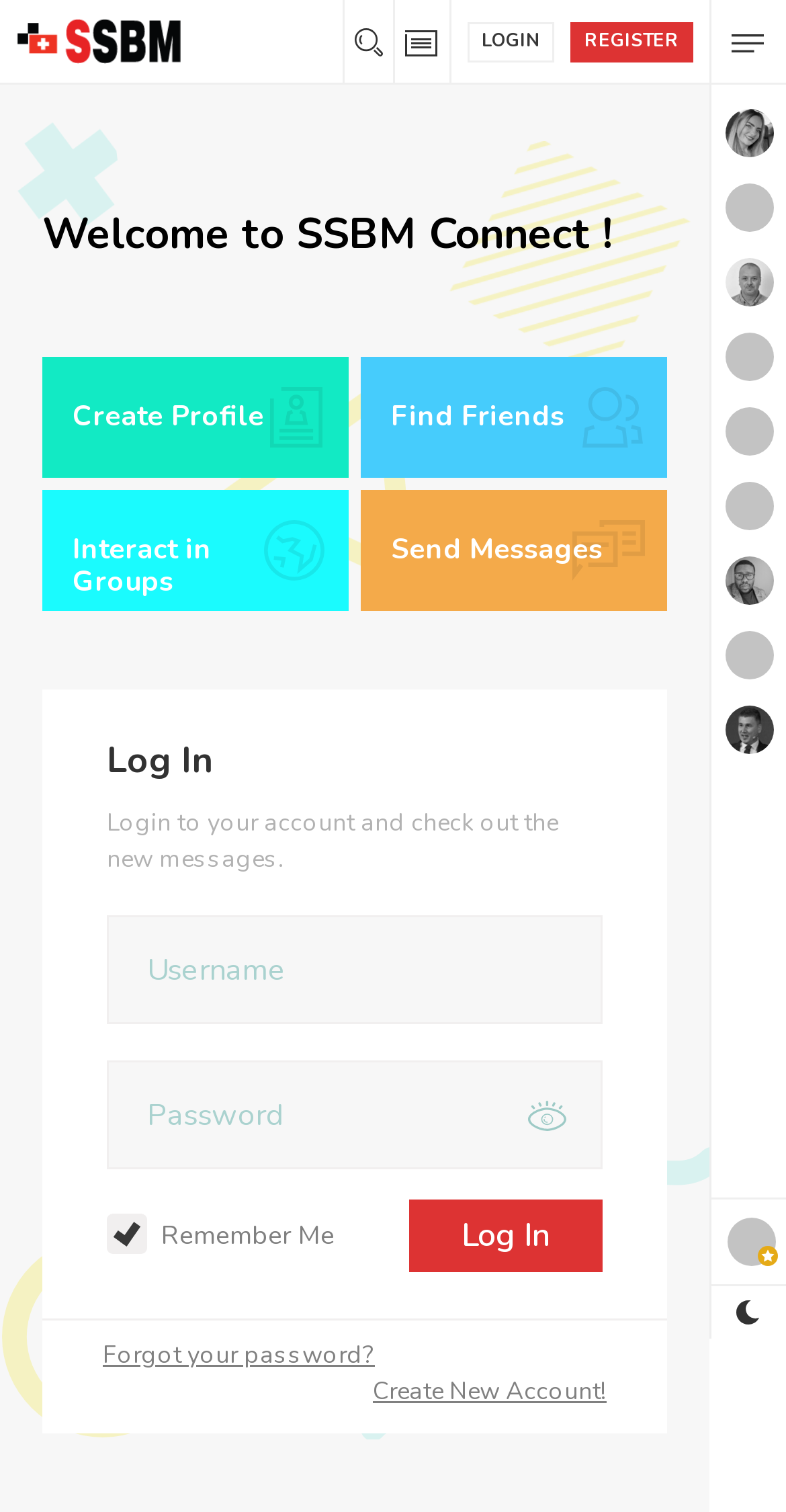Please reply with a single word or brief phrase to the question: 
What is the text above the login form?

Log In